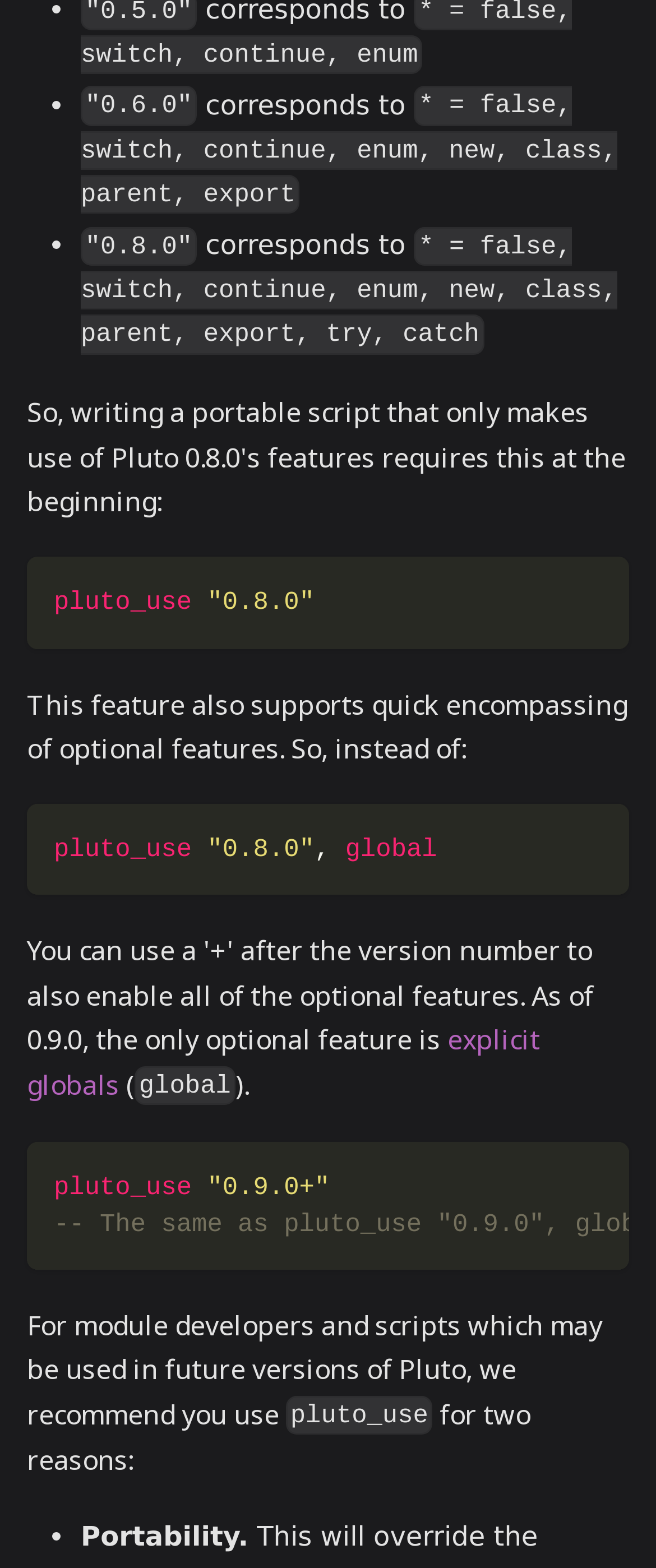Use a single word or phrase to answer the question: What is the benefit of using 'pluto_use'?

Portability